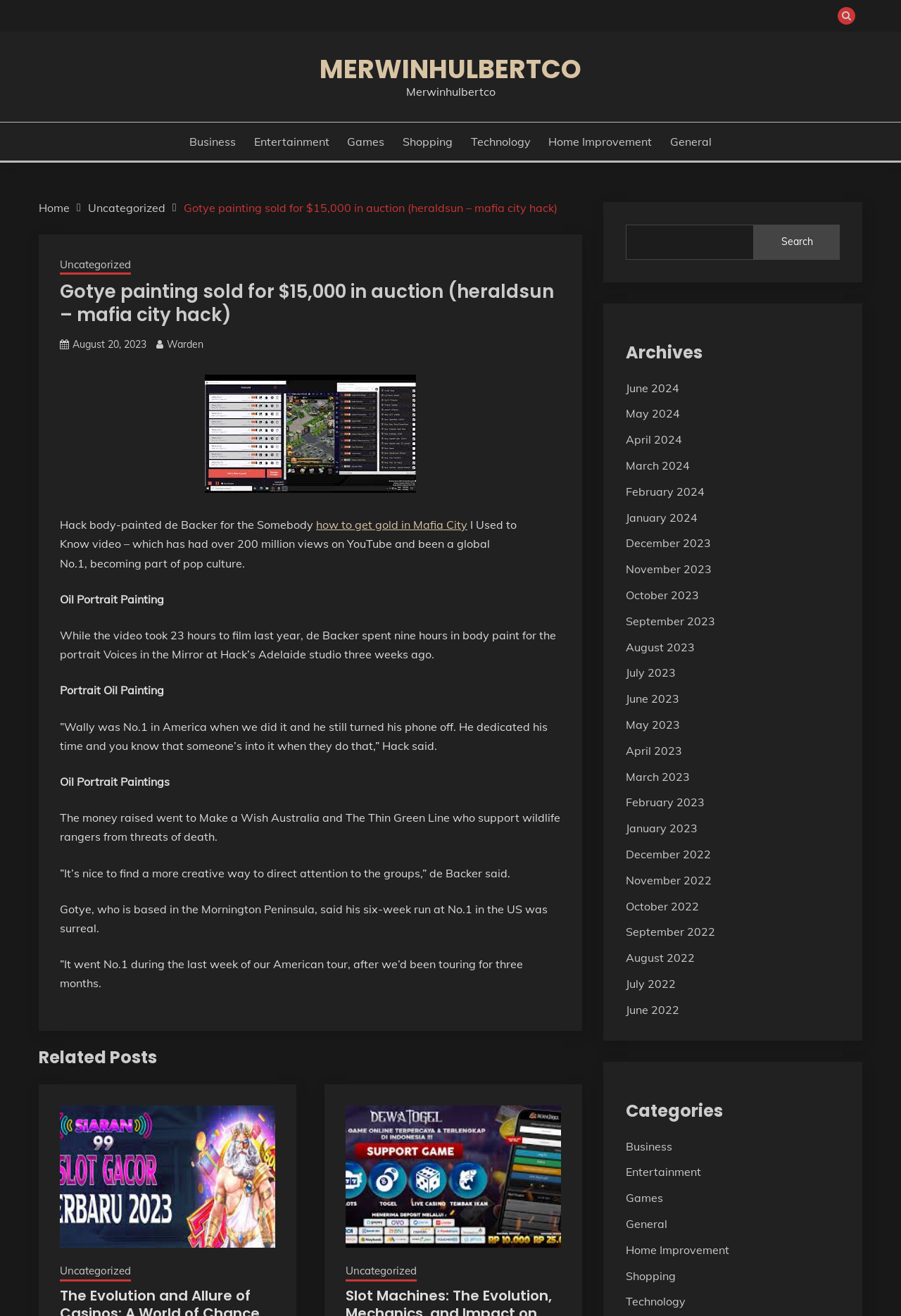Identify the bounding box coordinates of the section that should be clicked to achieve the task described: "View 'August 2023' archives".

[0.694, 0.486, 0.771, 0.497]